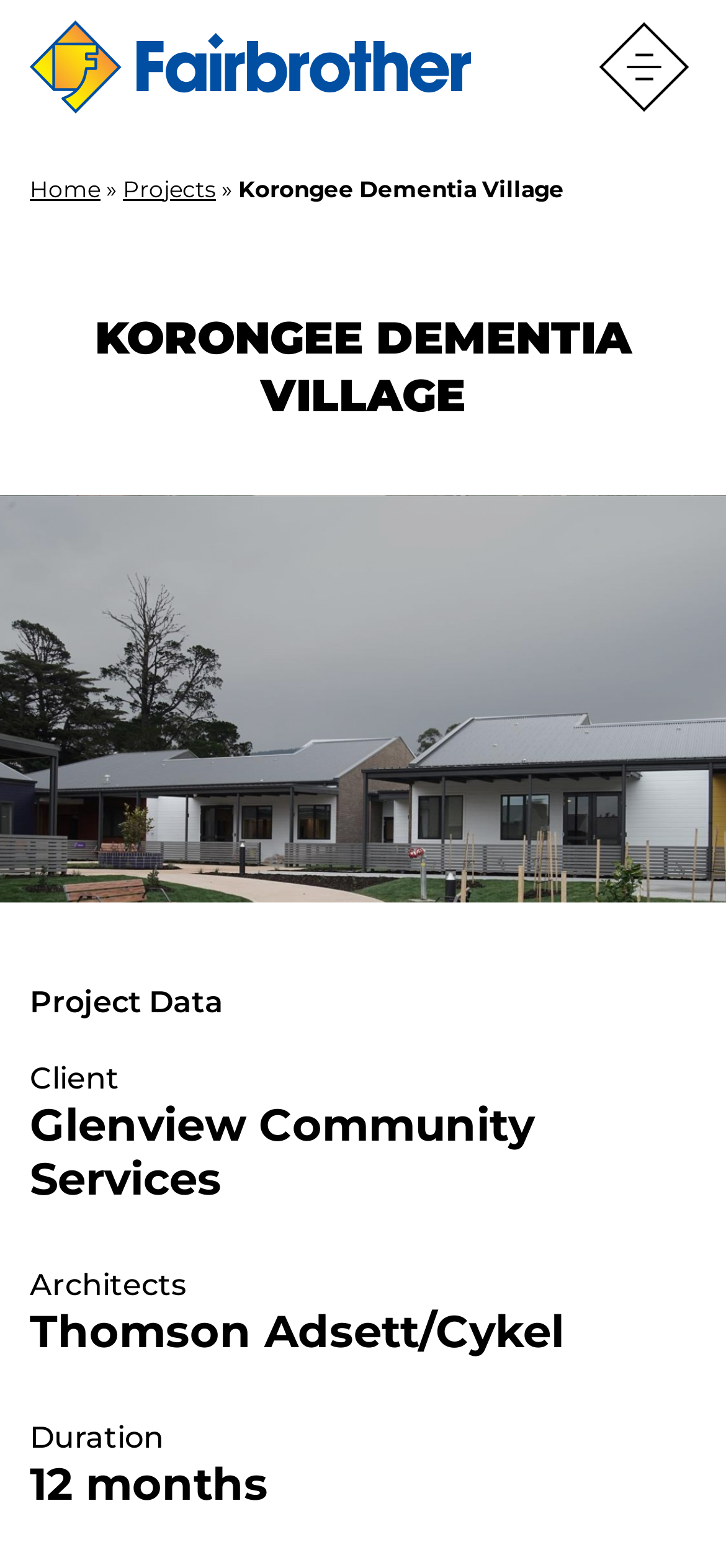Please give a short response to the question using one word or a phrase:
How long did the project take?

12 months